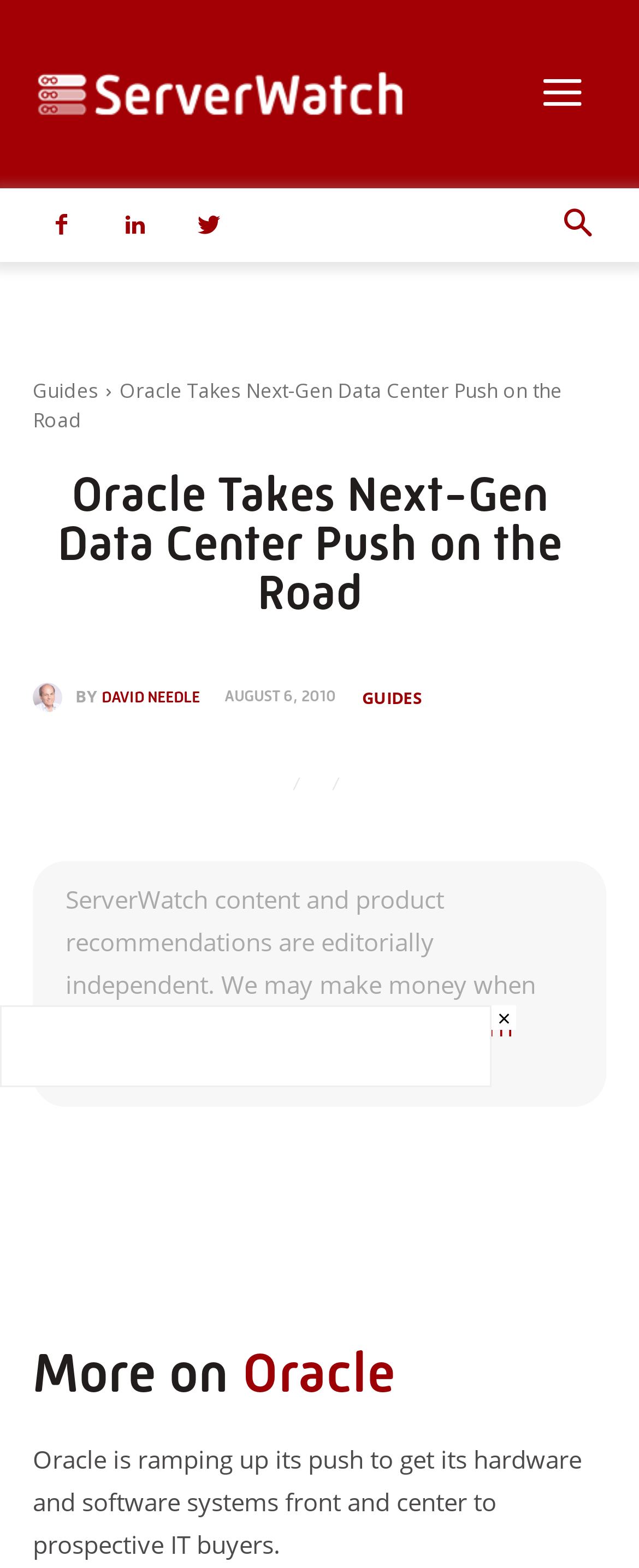Determine the bounding box coordinates for the element that should be clicked to follow this instruction: "Share on Facebook". The coordinates should be given as four float numbers between 0 and 1, in the format [left, top, right, bottom].

[0.051, 0.476, 0.344, 0.517]